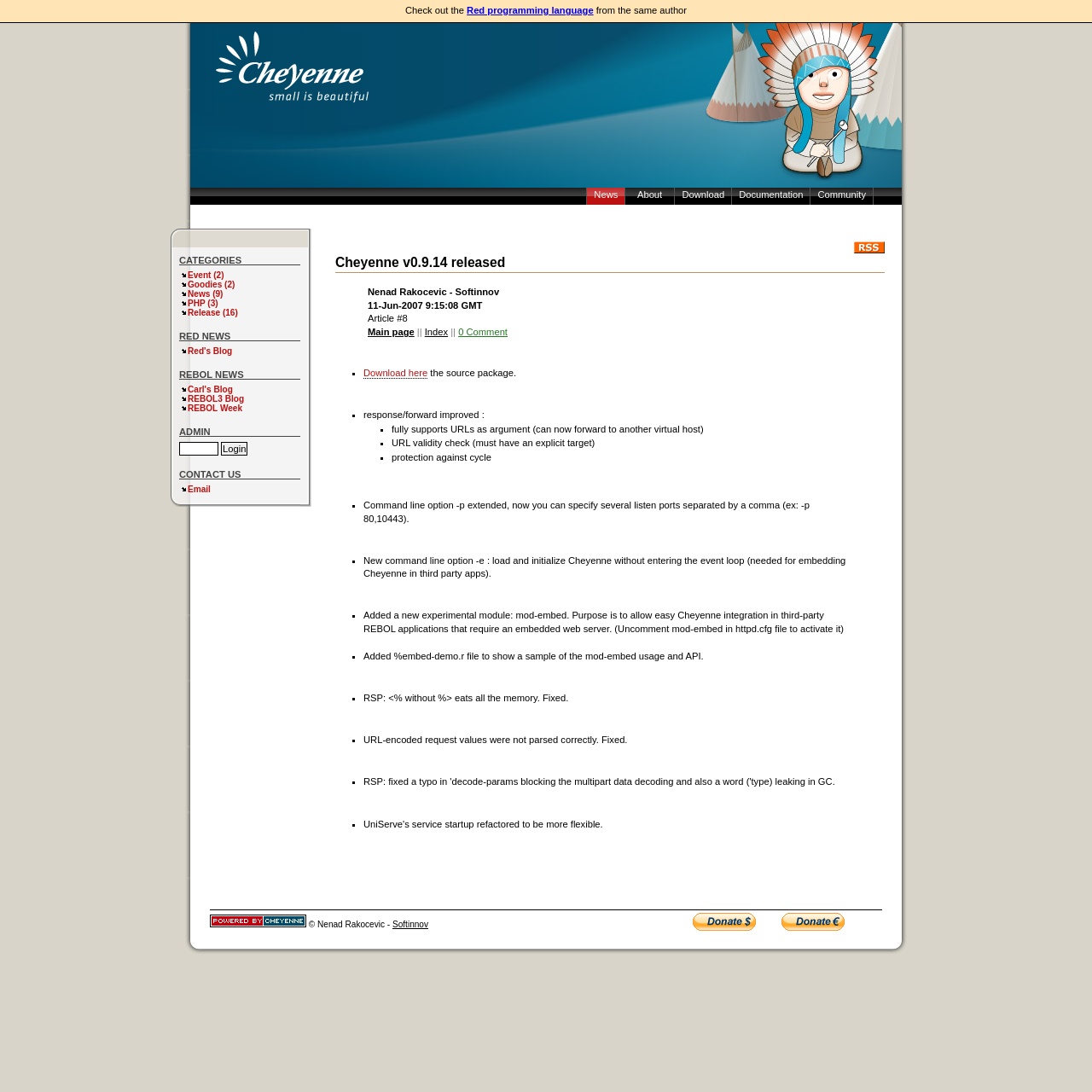What is the name of the web server?
Answer the question with a single word or phrase, referring to the image.

Cheyenne Web Server